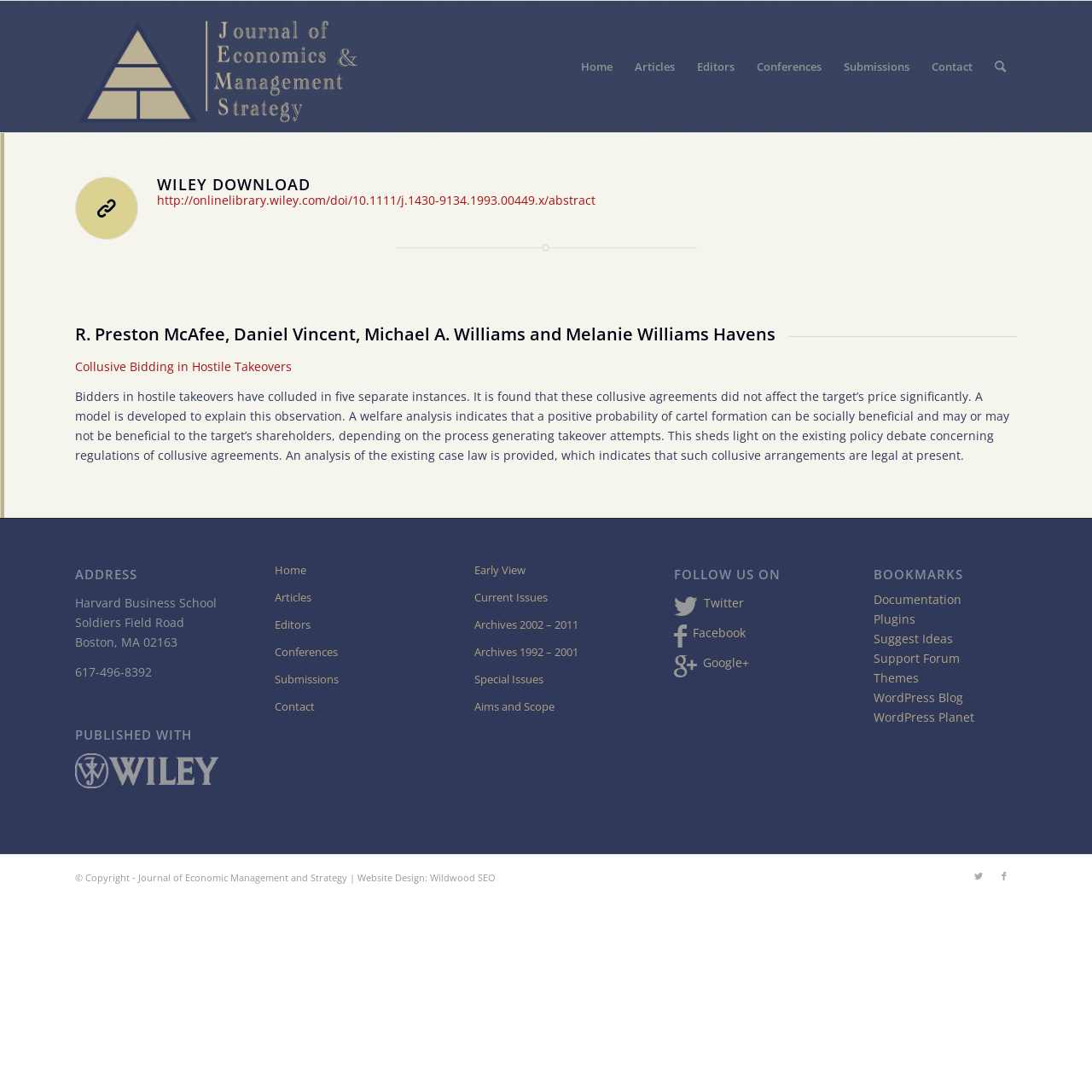Determine the bounding box coordinates of the section I need to click to execute the following instruction: "Contact the journal". Provide the coordinates as four float numbers between 0 and 1, i.e., [left, top, right, bottom].

[0.843, 0.001, 0.9, 0.121]